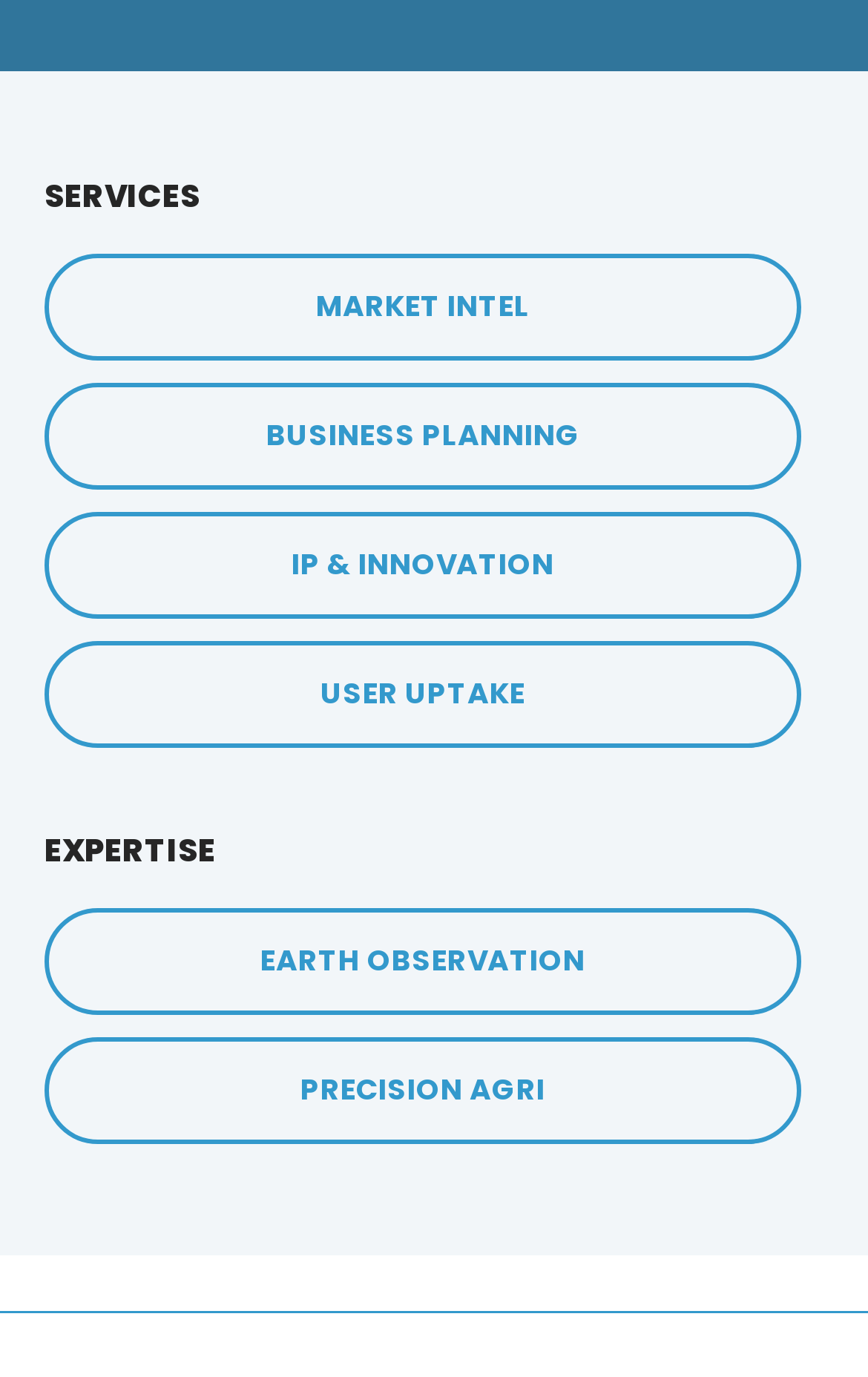What is the second expertise listed on the webpage?
Using the screenshot, give a one-word or short phrase answer.

Earth Observation